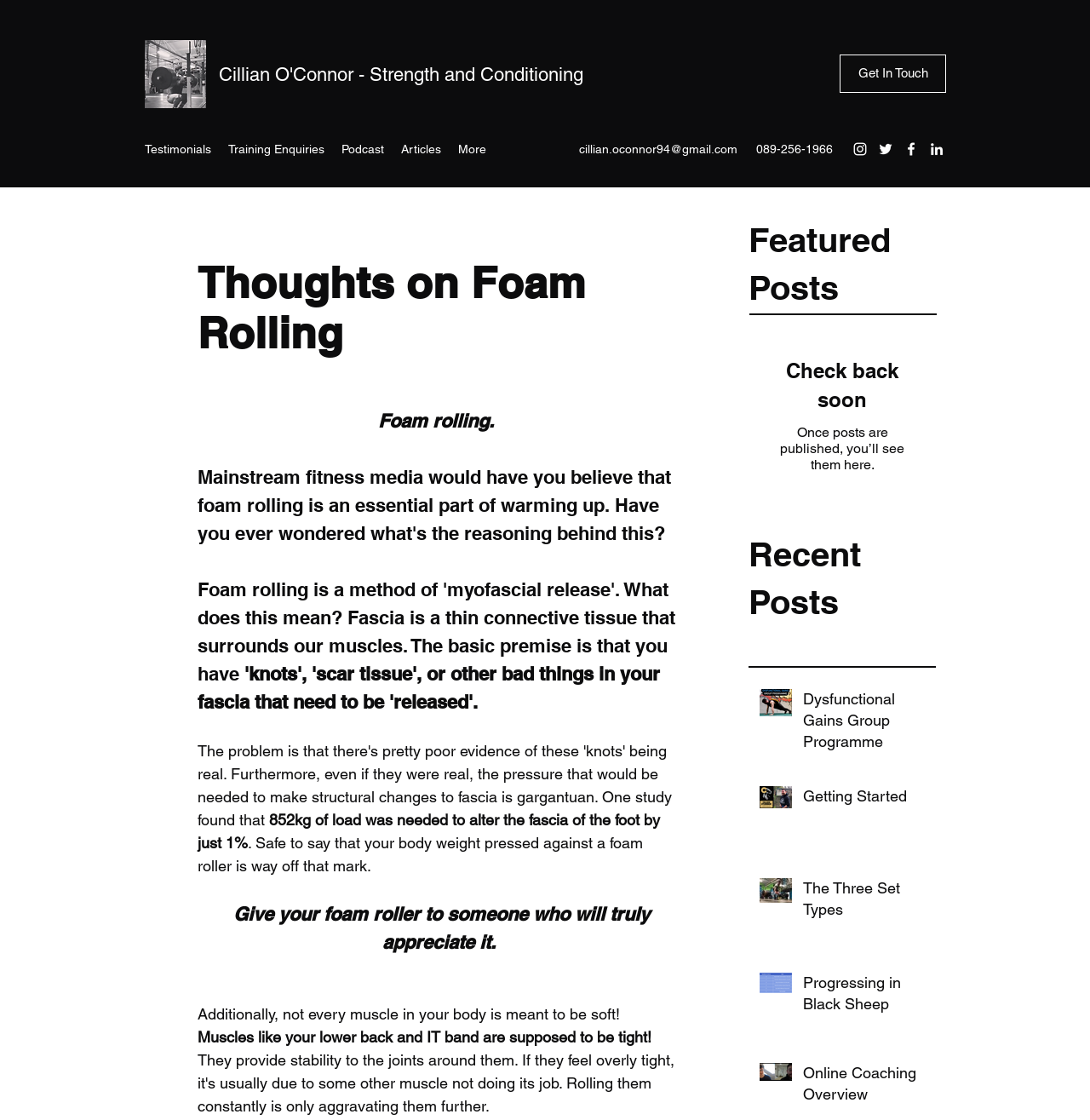Please find the bounding box coordinates of the clickable region needed to complete the following instruction: "Click on the 'Testimonials' link". The bounding box coordinates must consist of four float numbers between 0 and 1, i.e., [left, top, right, bottom].

[0.125, 0.122, 0.202, 0.144]